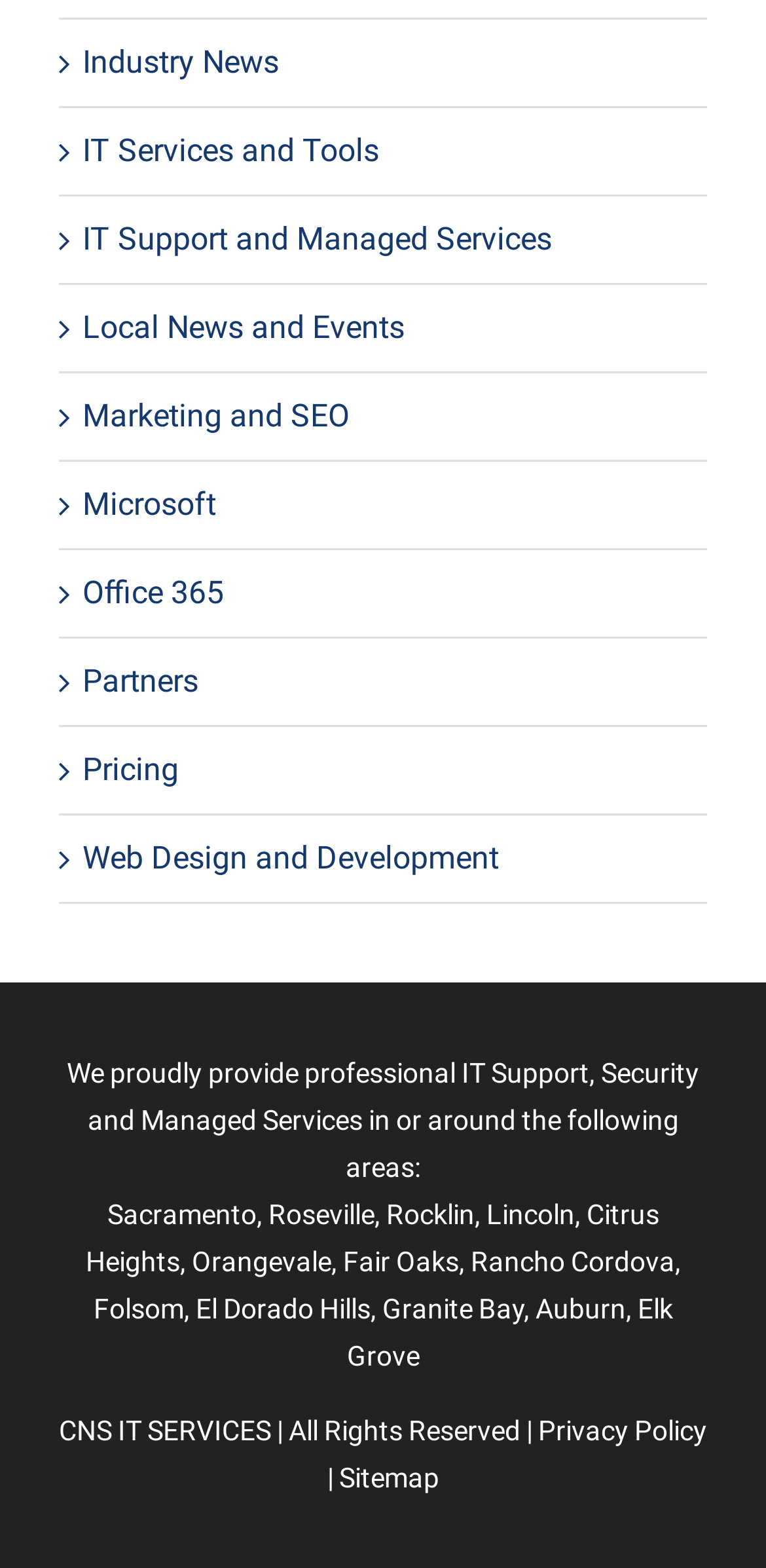What are the two links at the bottom of the webpage?
Using the visual information, respond with a single word or phrase.

Privacy Policy, Sitemap